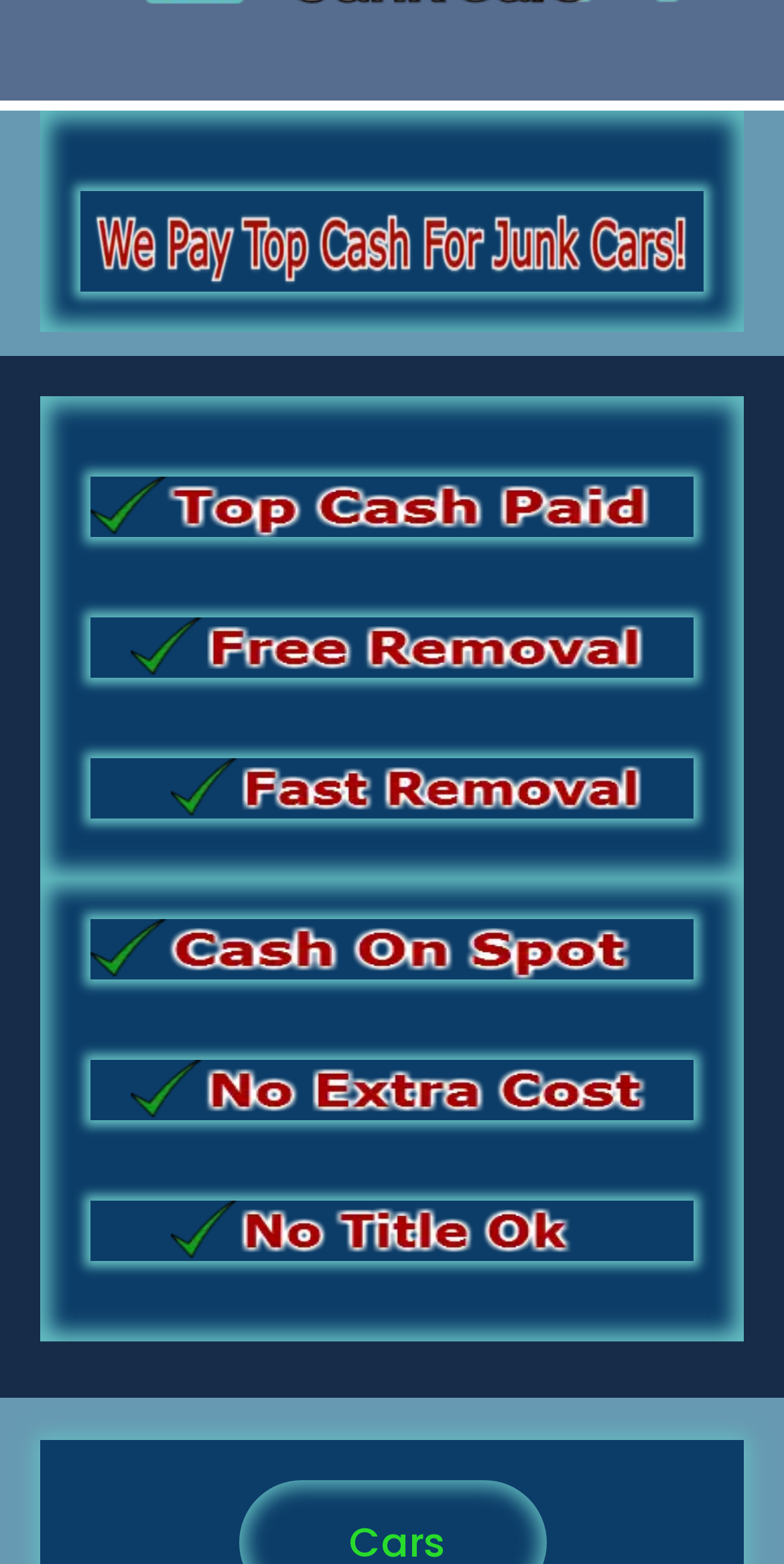Create an elaborate caption that covers all aspects of the webpage.

The webpage is about a service that pays top cash for junk cars in Medfield, MA, and offers fast and free scrap car removal. 

At the top of the page, there is a prominent link that reads "We Pay Top Cash For Junk Cars" accompanied by an image with the same text. Below this, there are six identical links and images stacked vertically, all reading "Cash for junk Cars MA". These elements occupy a significant portion of the page, taking up most of the vertical space. The links and images are aligned to the left, with the topmost element starting from about 10% from the left edge of the page and 10% from the top edge. Each subsequent element is positioned directly below the previous one, with a small gap in between.